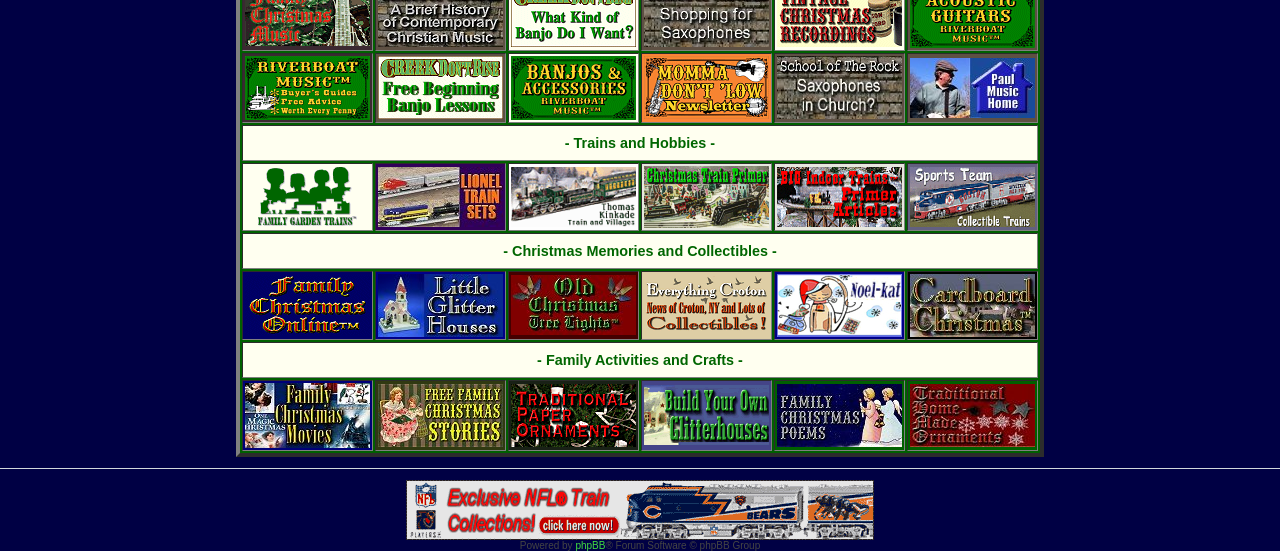Specify the bounding box coordinates for the region that must be clicked to perform the given instruction: "Visit Lionel Trains".

[0.295, 0.395, 0.393, 0.415]